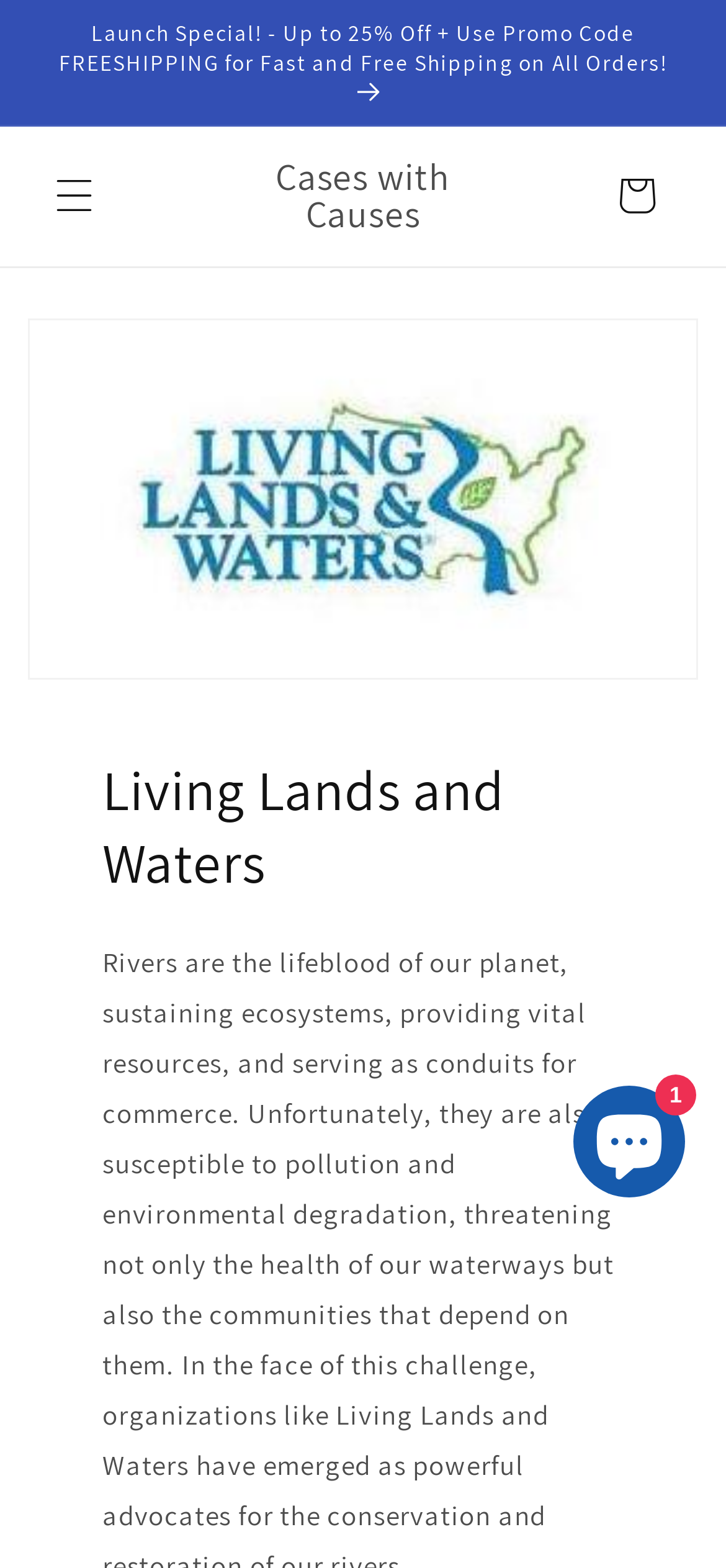What is the promo code for free shipping?
Refer to the image and give a detailed response to the question.

I found the promo code by looking at the link element with the text 'Launch Special! - Up to 25% Off + Use Promo Code FREESHIPPING for Fast and Free Shipping on All Orders!'. This link is located at the top of the page, indicating that it is a promotion or announcement.